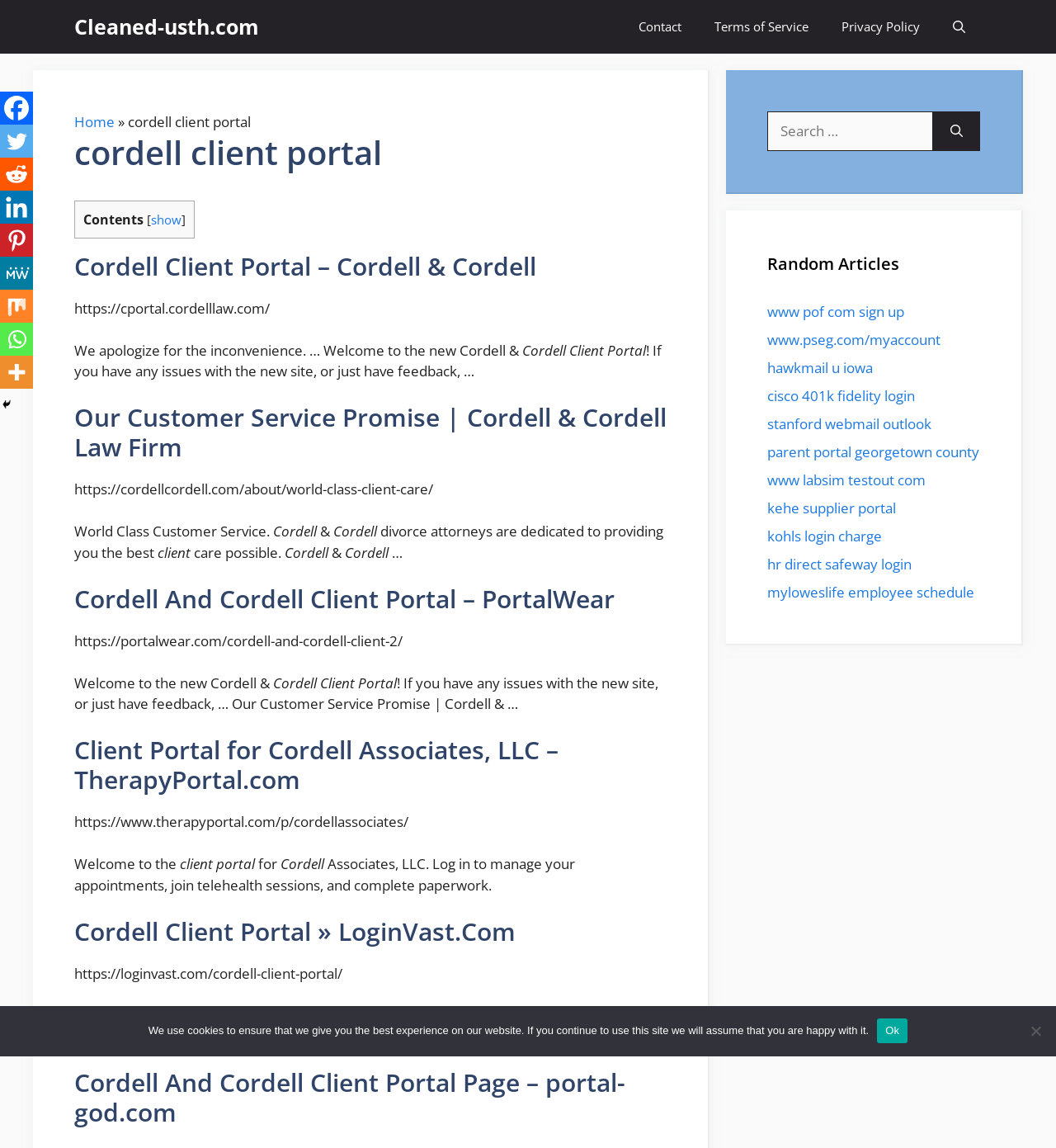How can users provide feedback on the new site?
Using the image as a reference, give an elaborate response to the question.

The webpage mentions 'If you have any issues with the new site, or just have feedback, … Our Customer Service Promise | Cordell & Cordell Law Firm' which suggests that users can provide feedback by contacting customer service.